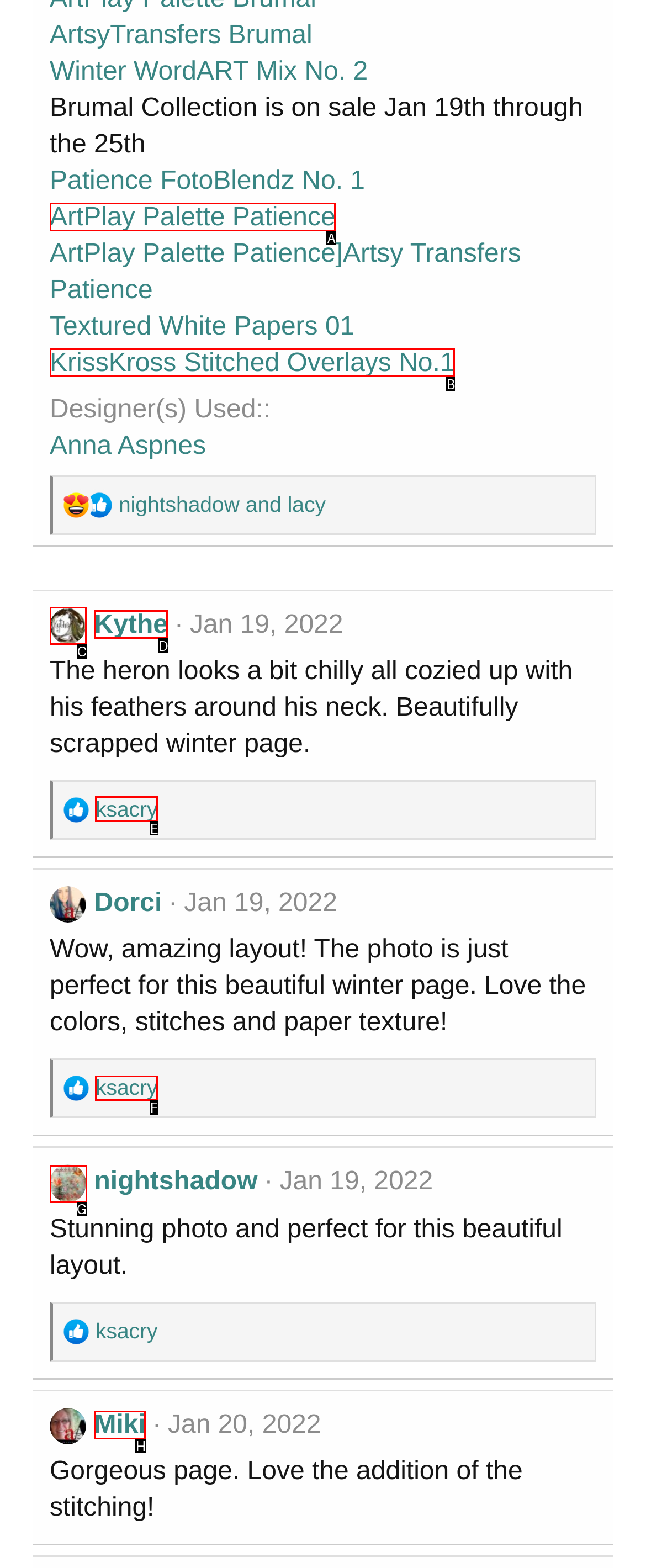Choose the letter of the option you need to click to View Kythe's post. Answer with the letter only.

C